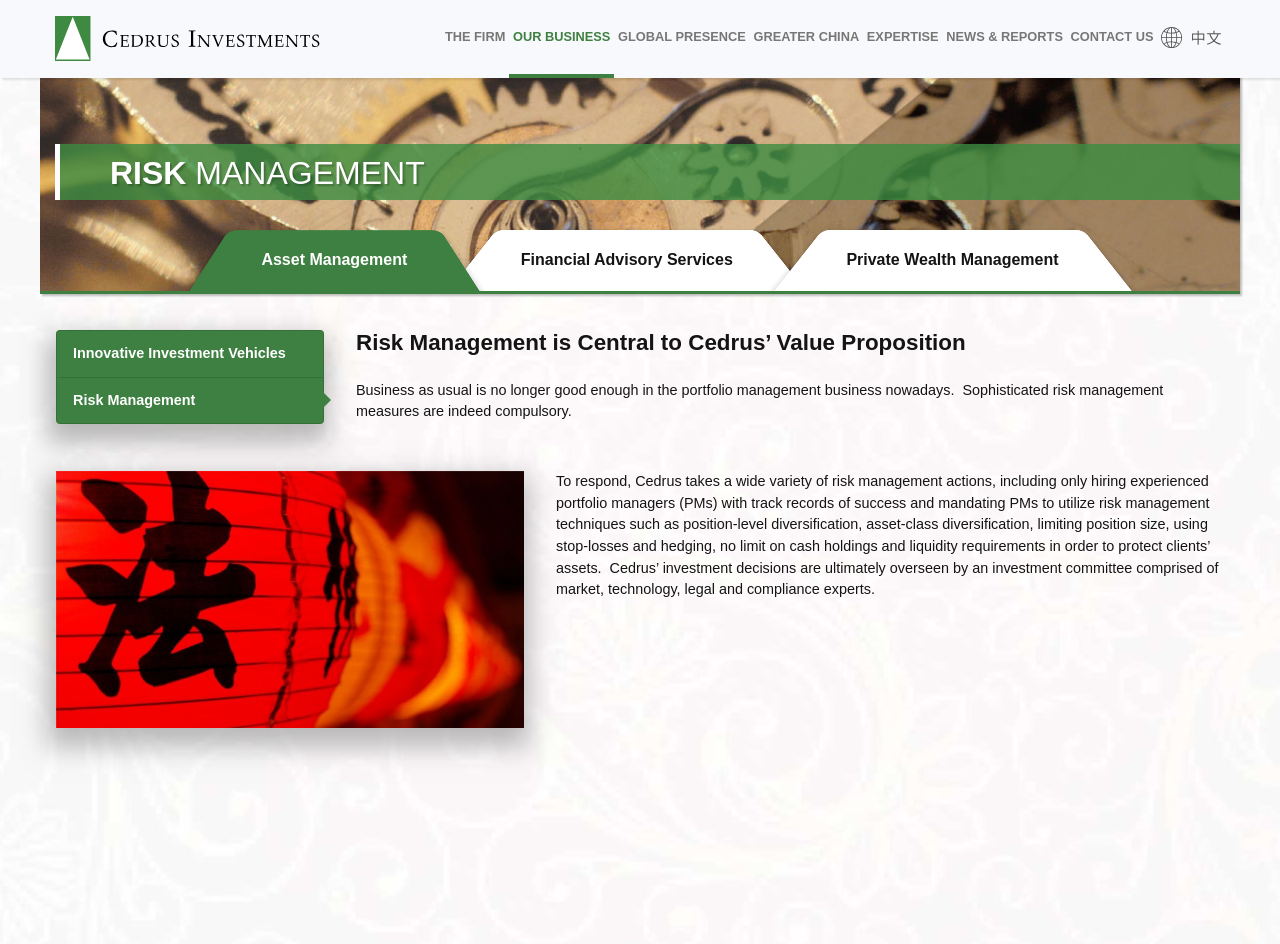What is the importance of risk management in portfolio management?
Please use the image to provide a one-word or short phrase answer.

Compulsory